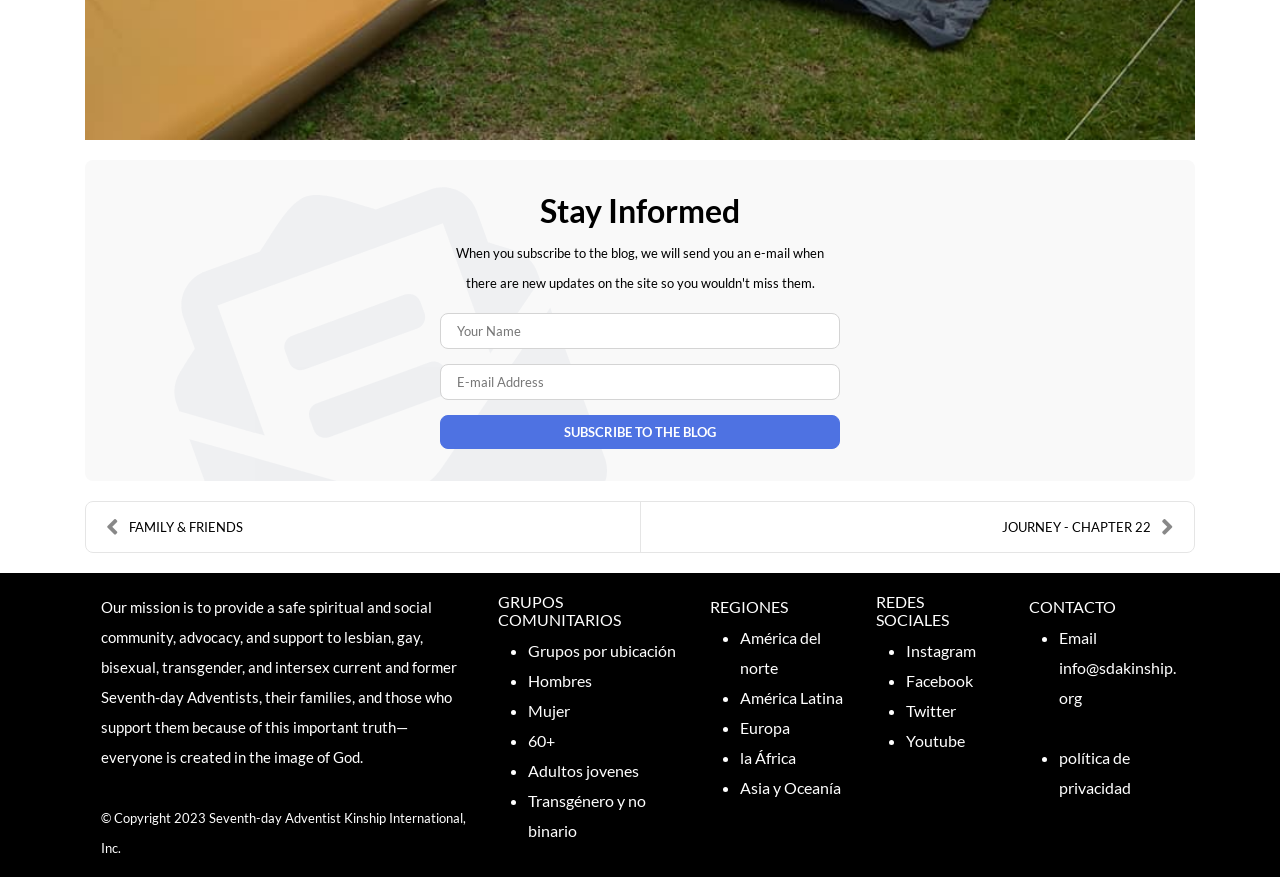Please find the bounding box coordinates of the element that you should click to achieve the following instruction: "Check GRUPOS COMUNITARIOS". The coordinates should be presented as four float numbers between 0 and 1: [left, top, right, bottom].

[0.389, 0.699, 0.531, 0.717]